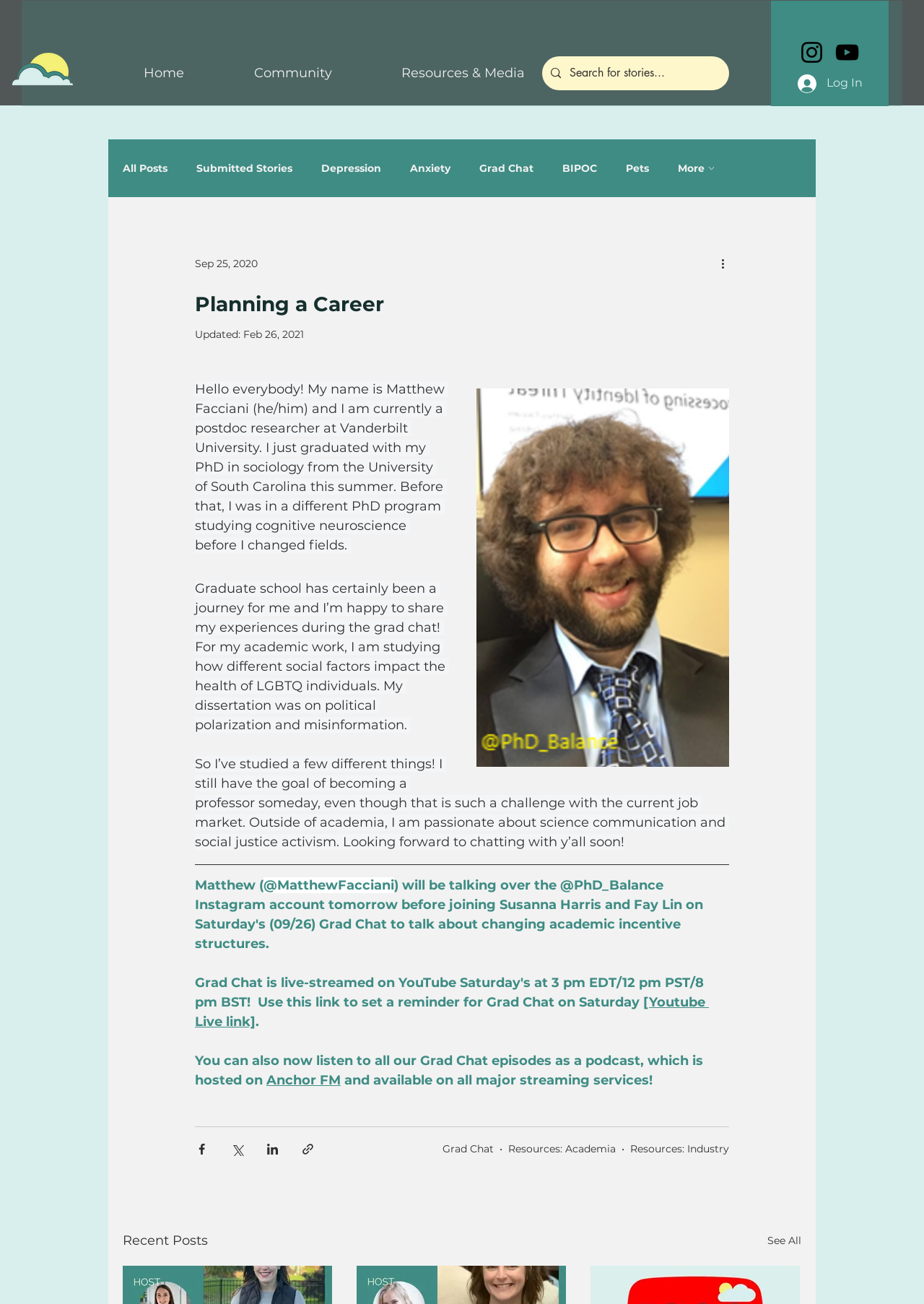Provide a short answer to the following question with just one word or phrase: What is the title of the blog section?

Planning a Career